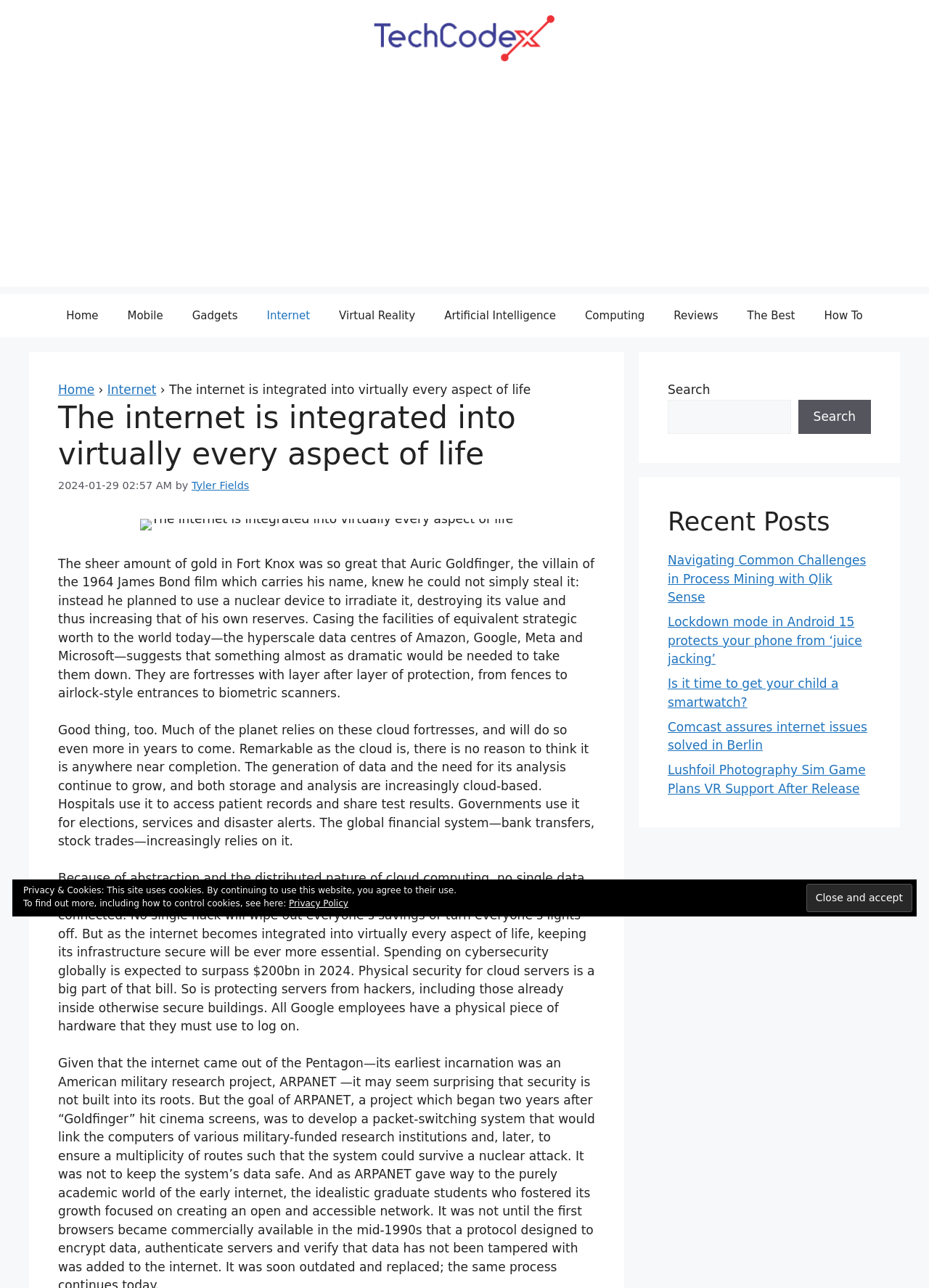Please specify the bounding box coordinates of the clickable region to carry out the following instruction: "Click on the 'TechCodex' logo". The coordinates should be four float numbers between 0 and 1, in the format [left, top, right, bottom].

[0.402, 0.011, 0.598, 0.048]